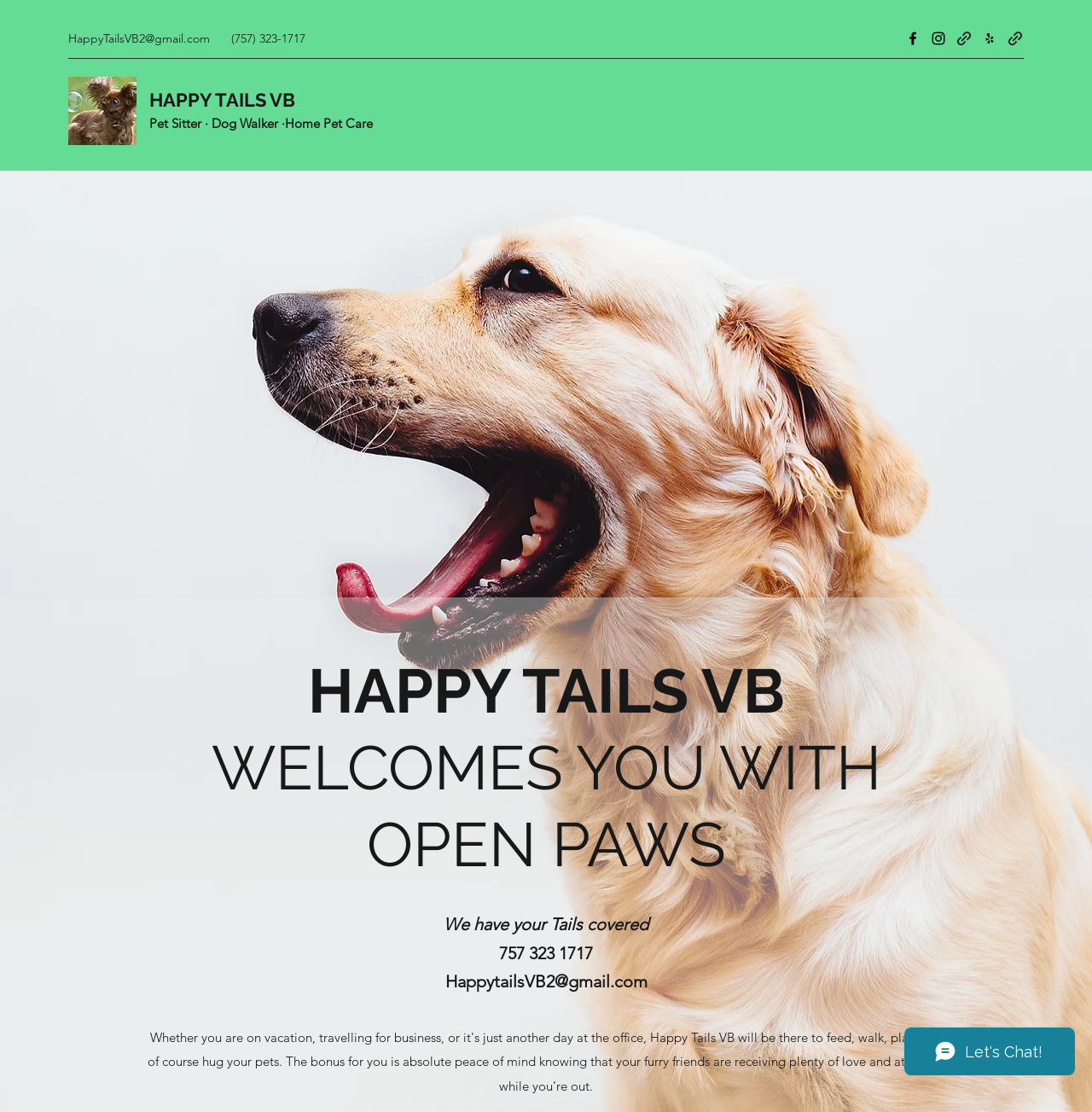What is the profession of Happy Tails VB?
Give a one-word or short-phrase answer derived from the screenshot.

Pet Sitter · Dog Walker · Home Pet Care